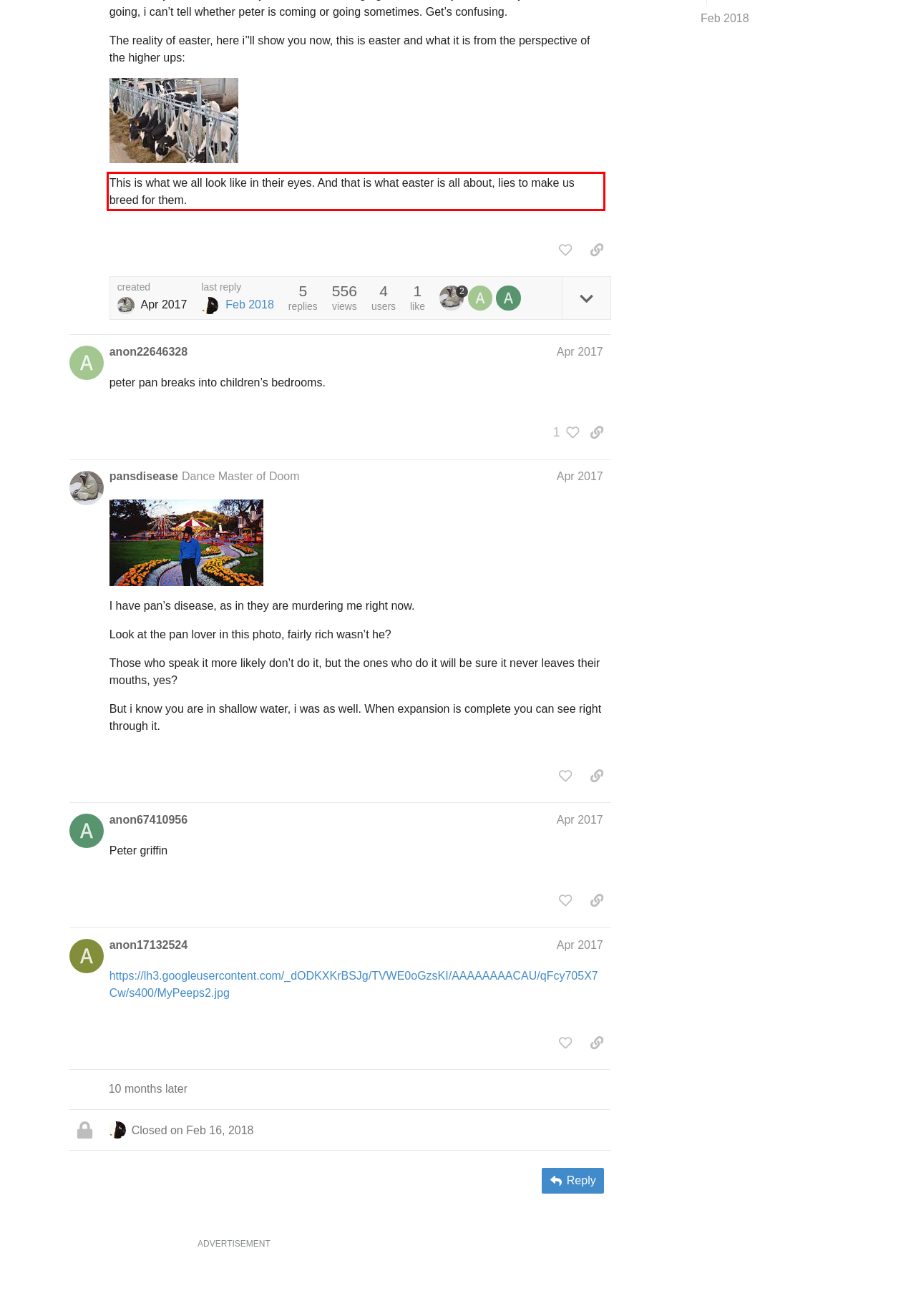You have a screenshot of a webpage with a red bounding box. Identify and extract the text content located inside the red bounding box.

This is what we all look like in their eyes. And that is what easter is all about, lies to make us breed for them.